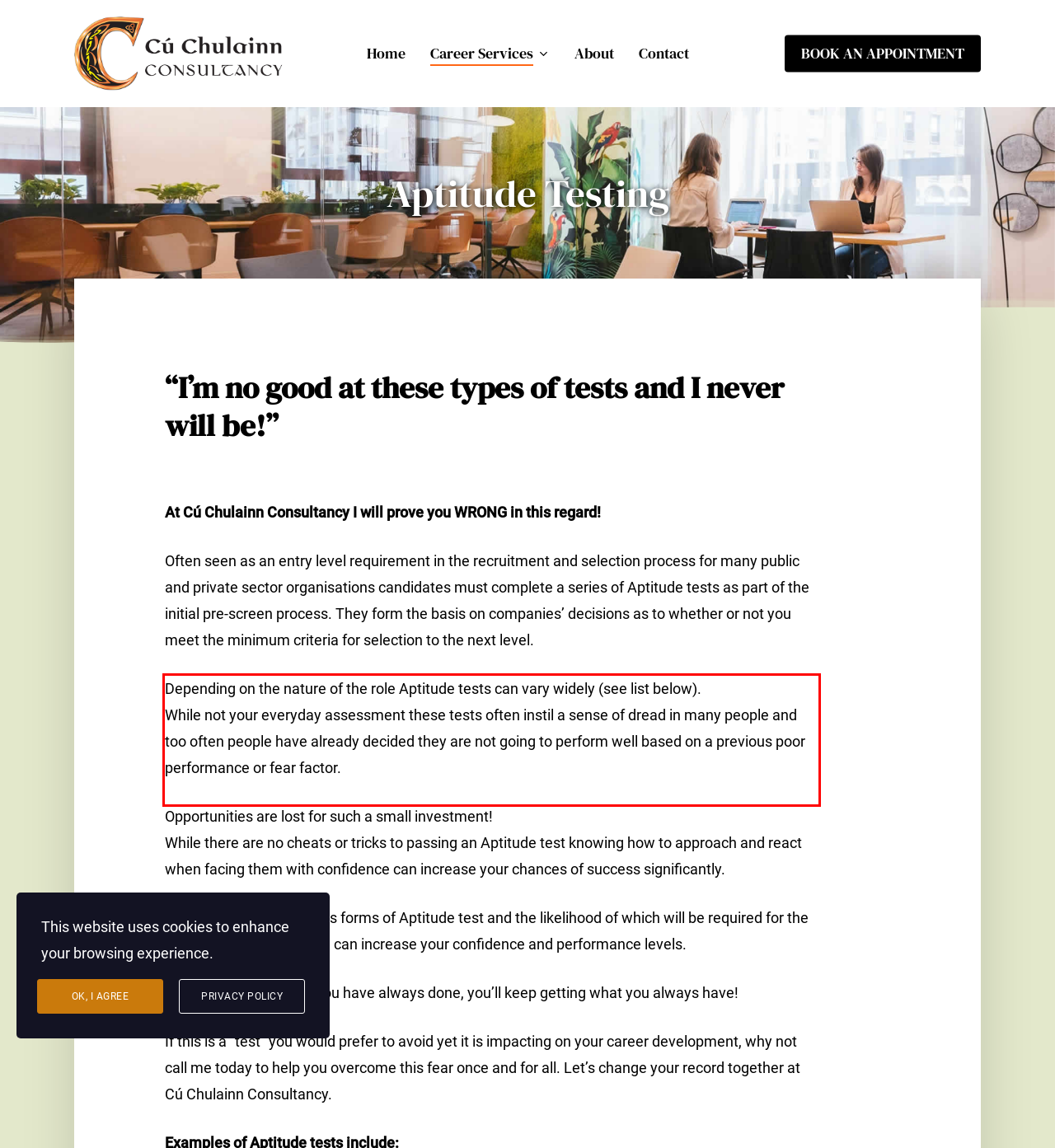Examine the screenshot of the webpage, locate the red bounding box, and perform OCR to extract the text contained within it.

Depending on the nature of the role Aptitude tests can vary widely (see list below). While not your everyday assessment these tests often instil a sense of dread in many people and too often people have already decided they are not going to perform well based on a previous poor performance or fear factor.